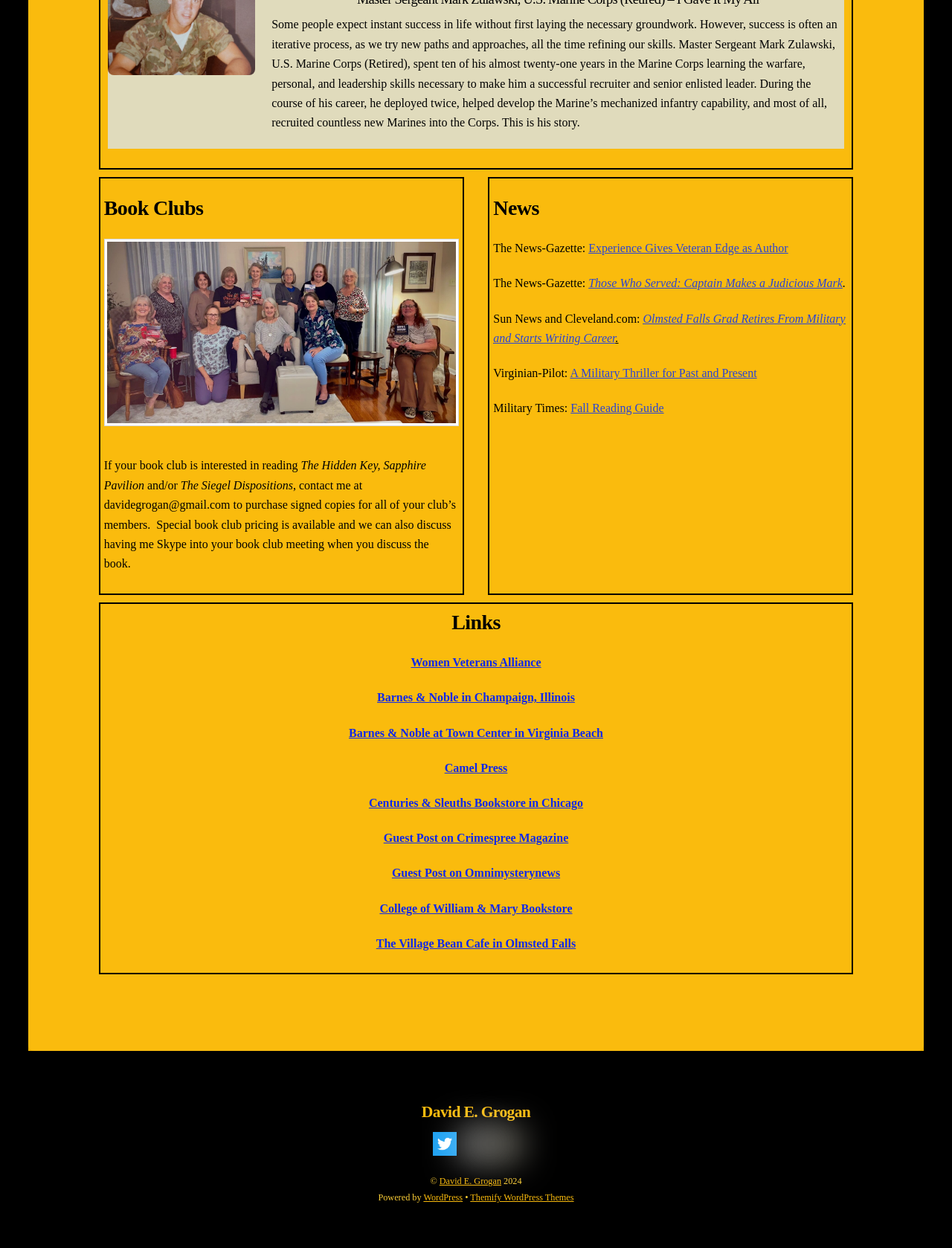Respond to the question below with a single word or phrase:
What is the name of the bookstore mentioned in the 'Links' section?

Barnes & Noble